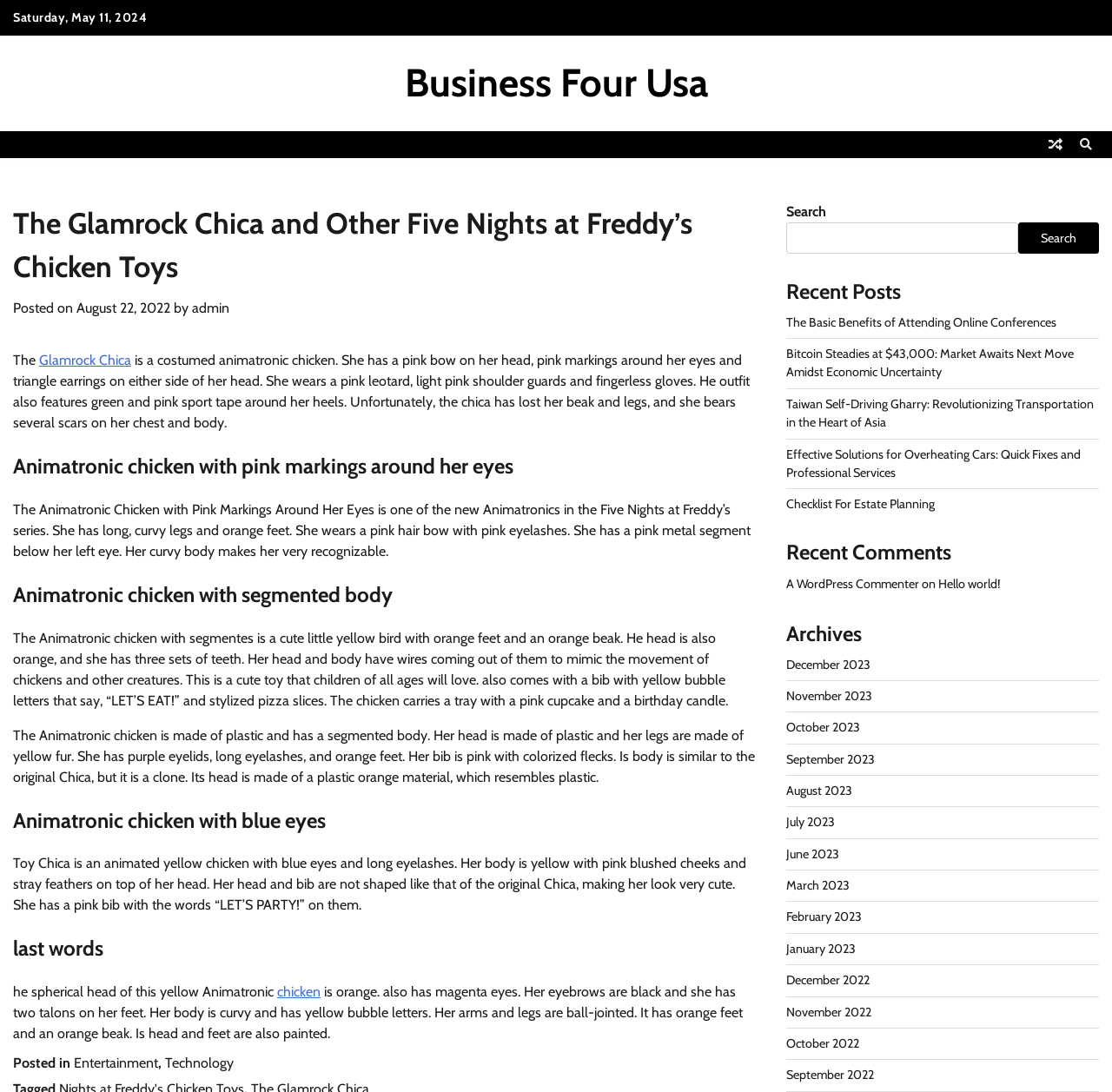Provide a brief response to the question below using one word or phrase:
What is the category of the post?

Entertainment